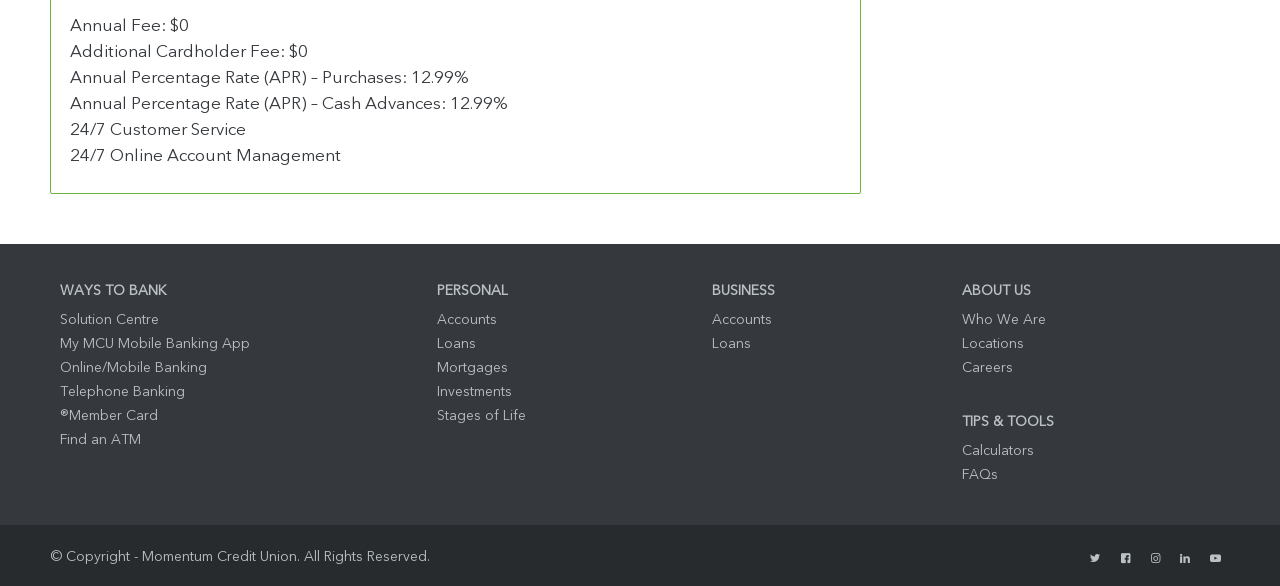What is the APR for cash advances?
Examine the image and provide an in-depth answer to the question.

The answer can be found in the fourth StaticText element, which states 'Annual Percentage Rate (APR) – Cash Advances: 12.99%'. This indicates that the APR for cash advances is 12.99%.